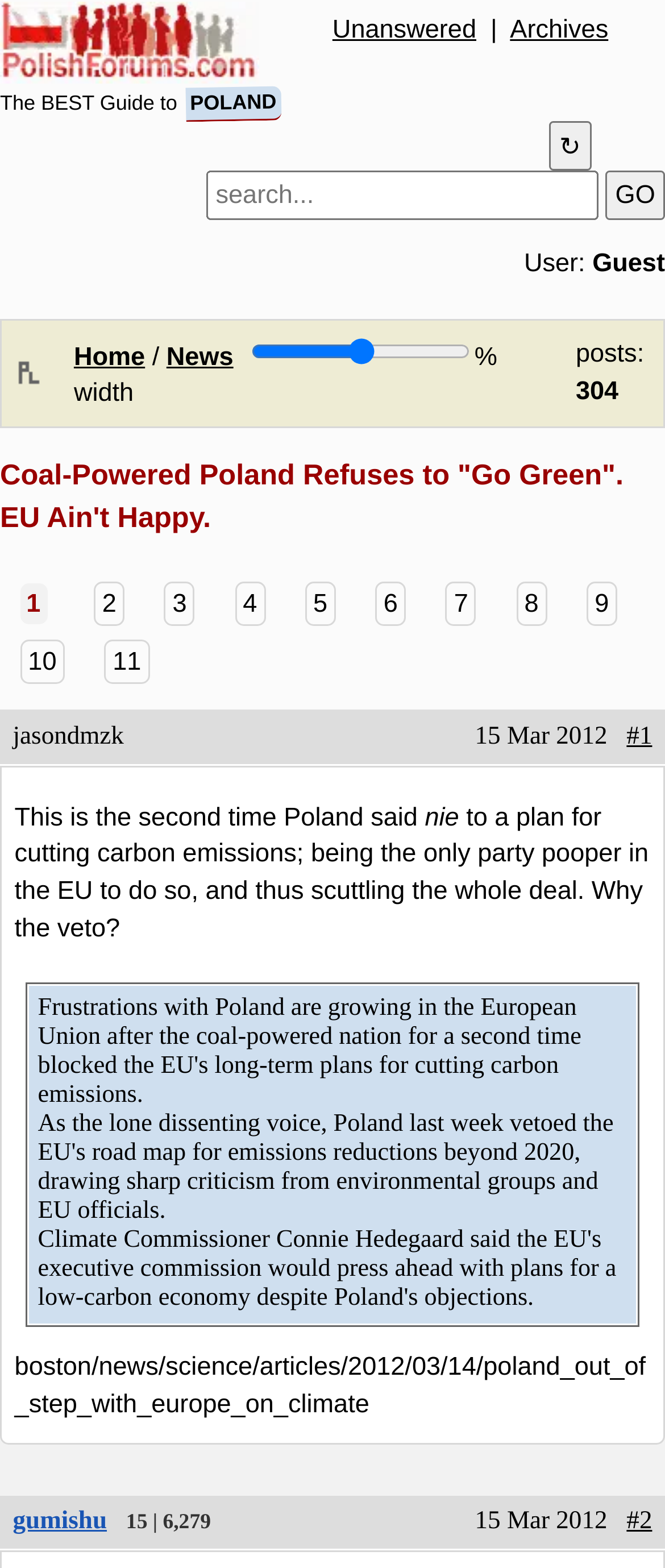Show the bounding box coordinates for the HTML element described as: "title="Find on page" value="↻"".

[0.826, 0.077, 0.889, 0.109]